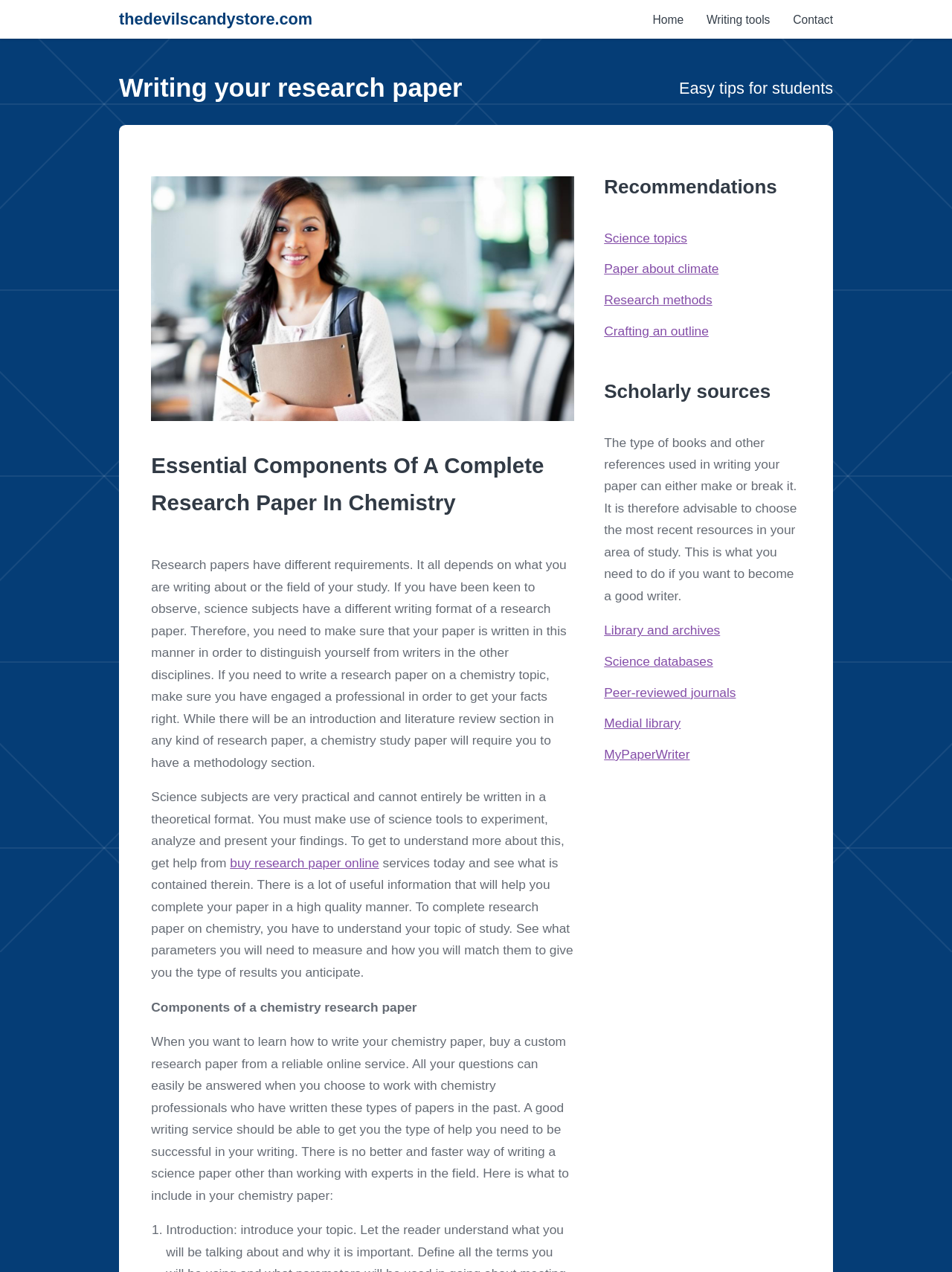Find the bounding box coordinates for the HTML element described in this sentence: "buy research paper online". Provide the coordinates as four float numbers between 0 and 1, in the format [left, top, right, bottom].

[0.242, 0.672, 0.398, 0.684]